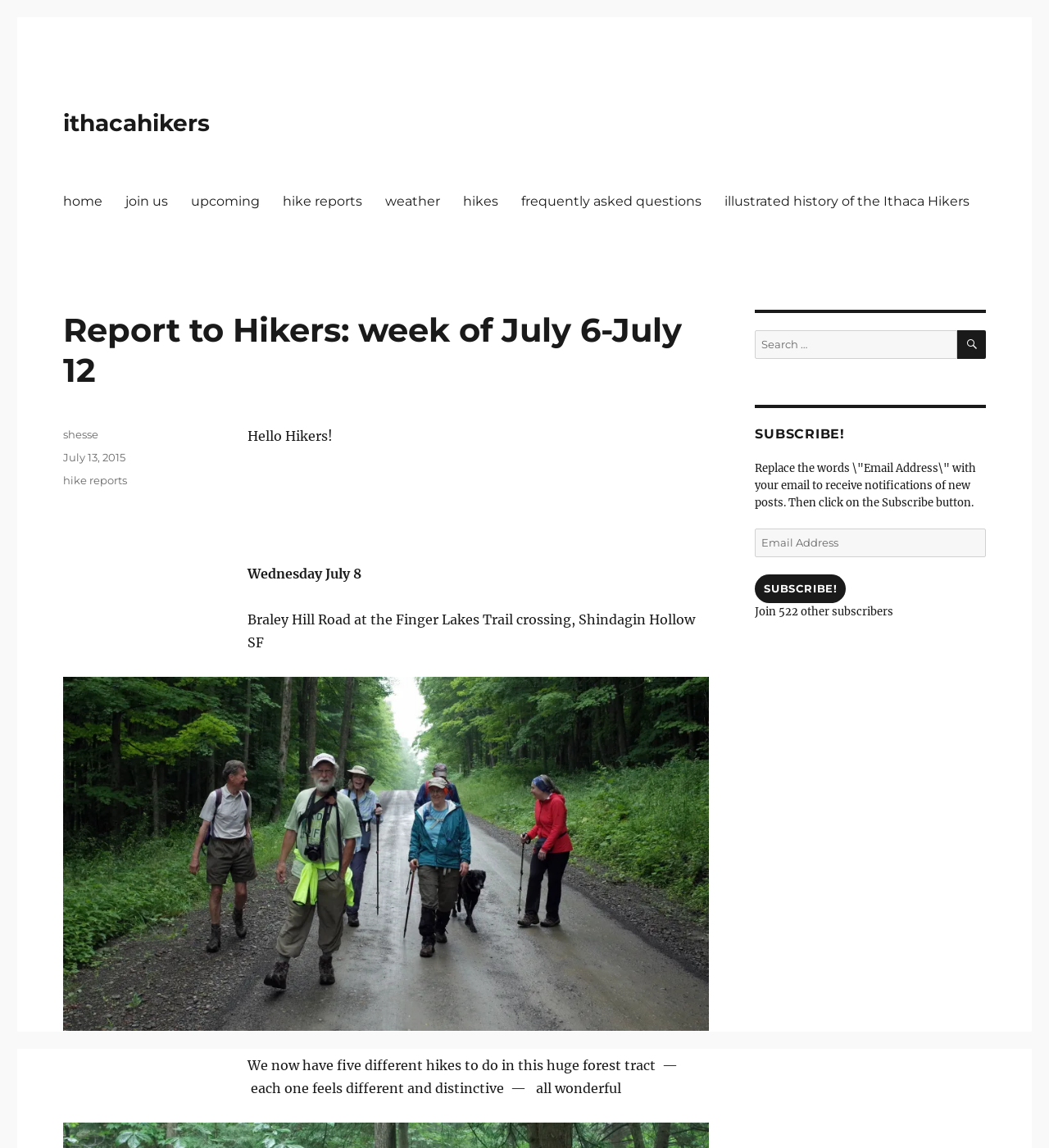What is the purpose of the textbox?
Please give a detailed and elaborate answer to the question.

The question asks about the purpose of the textbox. By reading the surrounding text elements, including the heading 'SUBSCRIBE!' and the StaticText element with the text 'Replace the words "Email Address" with your email to receive notifications of new posts. Then click on the Subscribe button.', we can determine that the purpose of the textbox is to receive notifications of new posts.